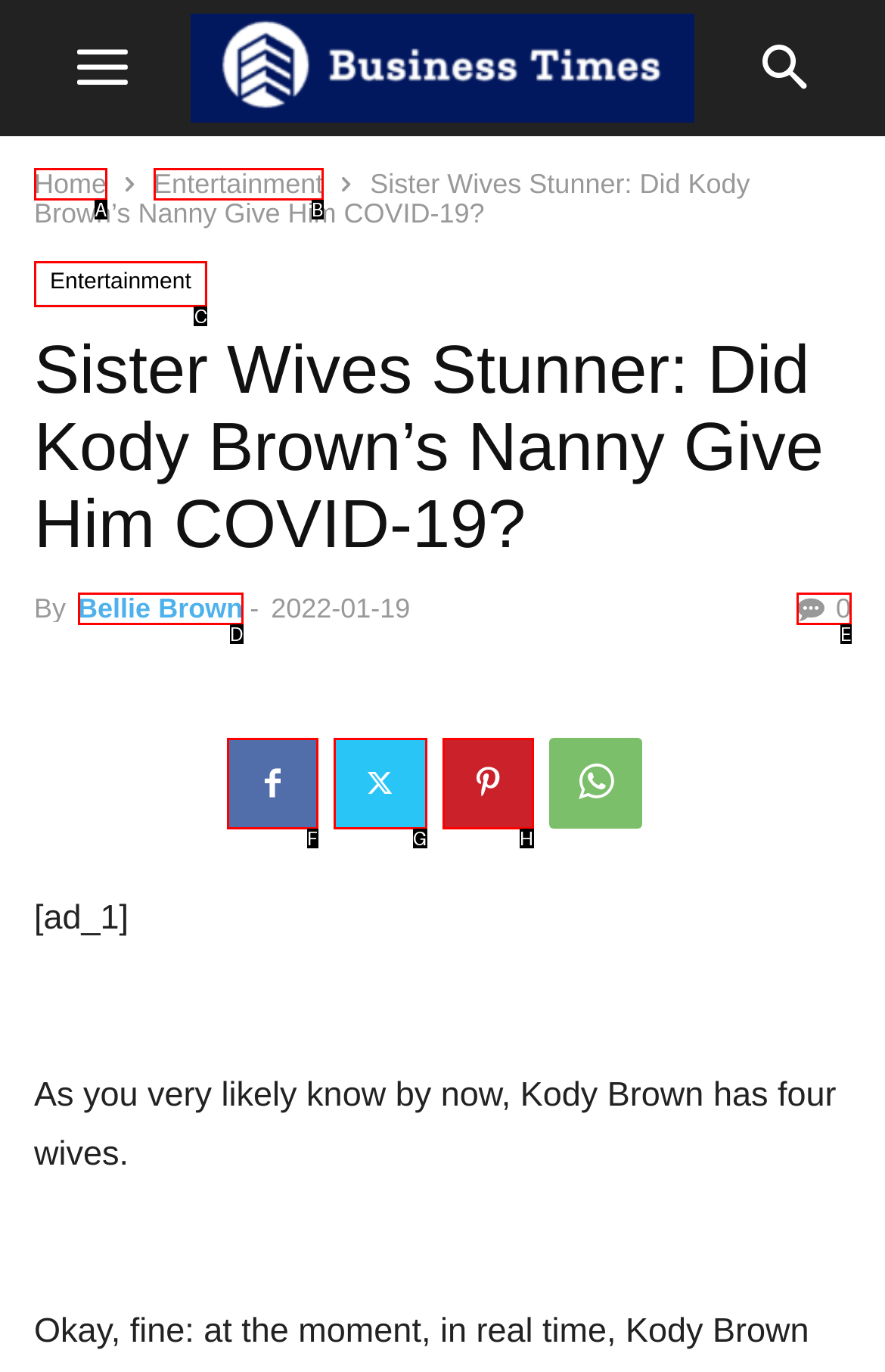From the given choices, determine which HTML element aligns with the description: Bellie Brown Respond with the letter of the appropriate option.

D